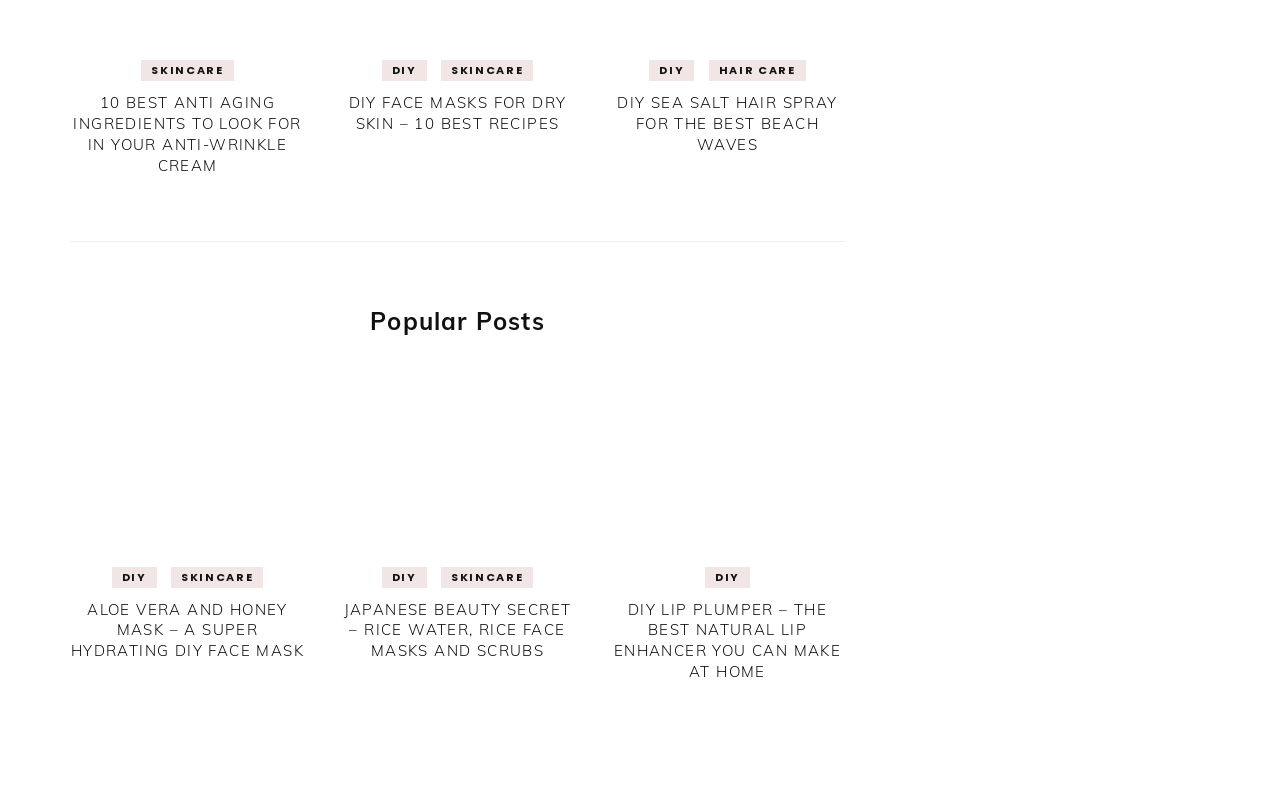Highlight the bounding box coordinates of the element you need to click to perform the following instruction: "Click on the 'HAIR CARE' link."

[0.554, 0.078, 0.629, 0.104]